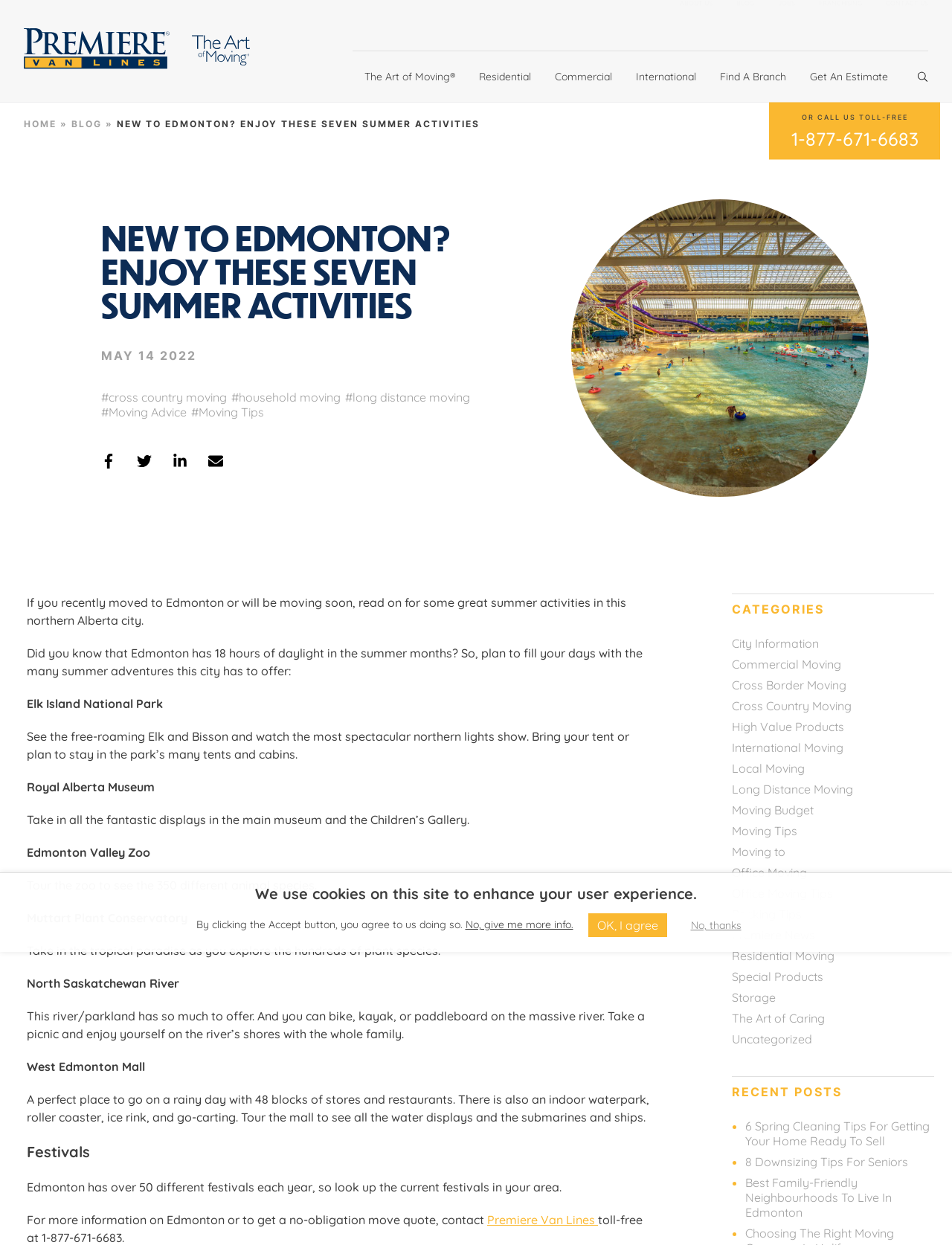What is the name of the national park mentioned in the article?
Based on the screenshot, respond with a single word or phrase.

Elk Island National Park